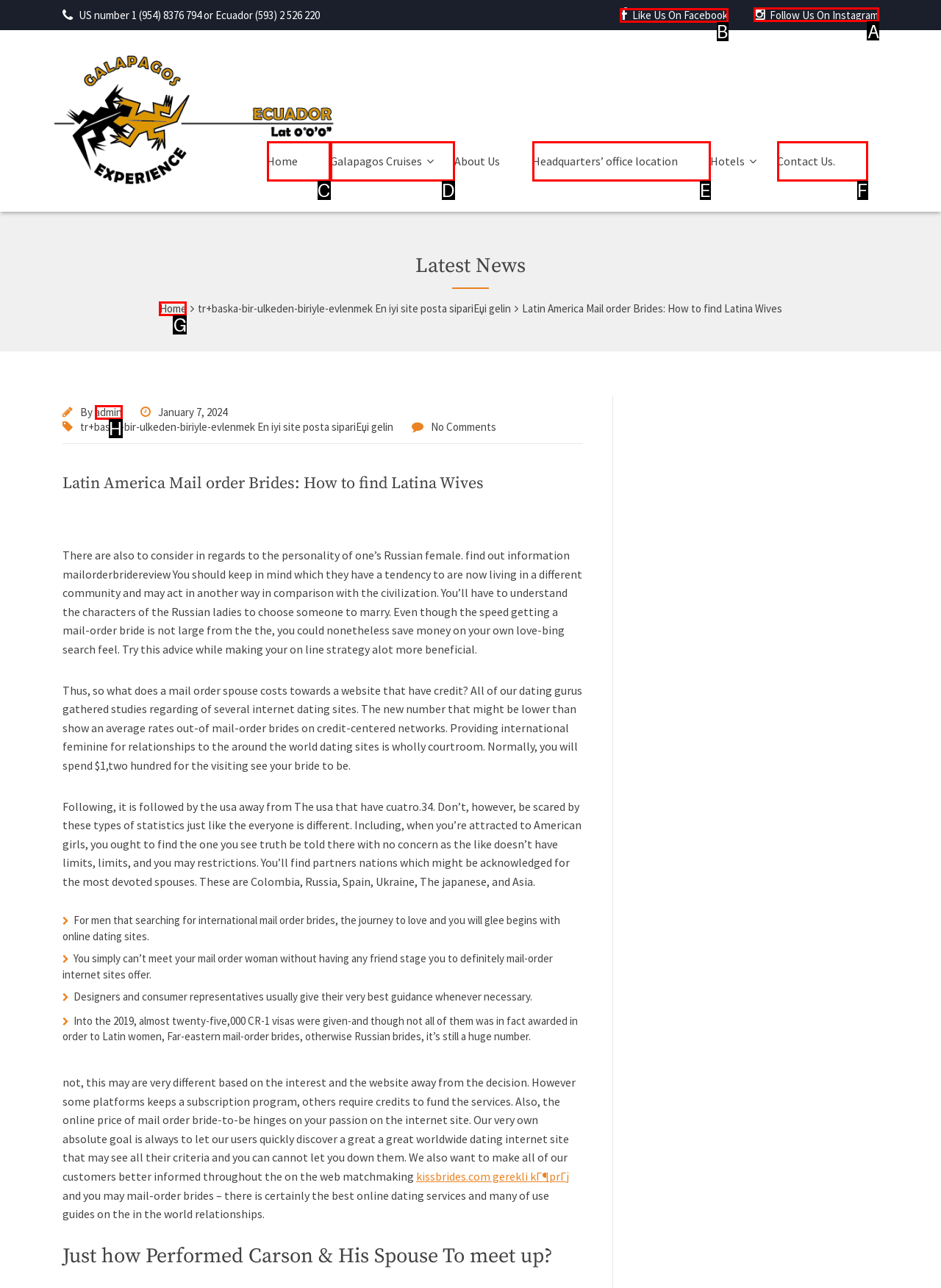Please indicate which HTML element should be clicked to fulfill the following task: View the 'Slim Wallets For Men In 2023 You Must Check' article. Provide the letter of the selected option.

None